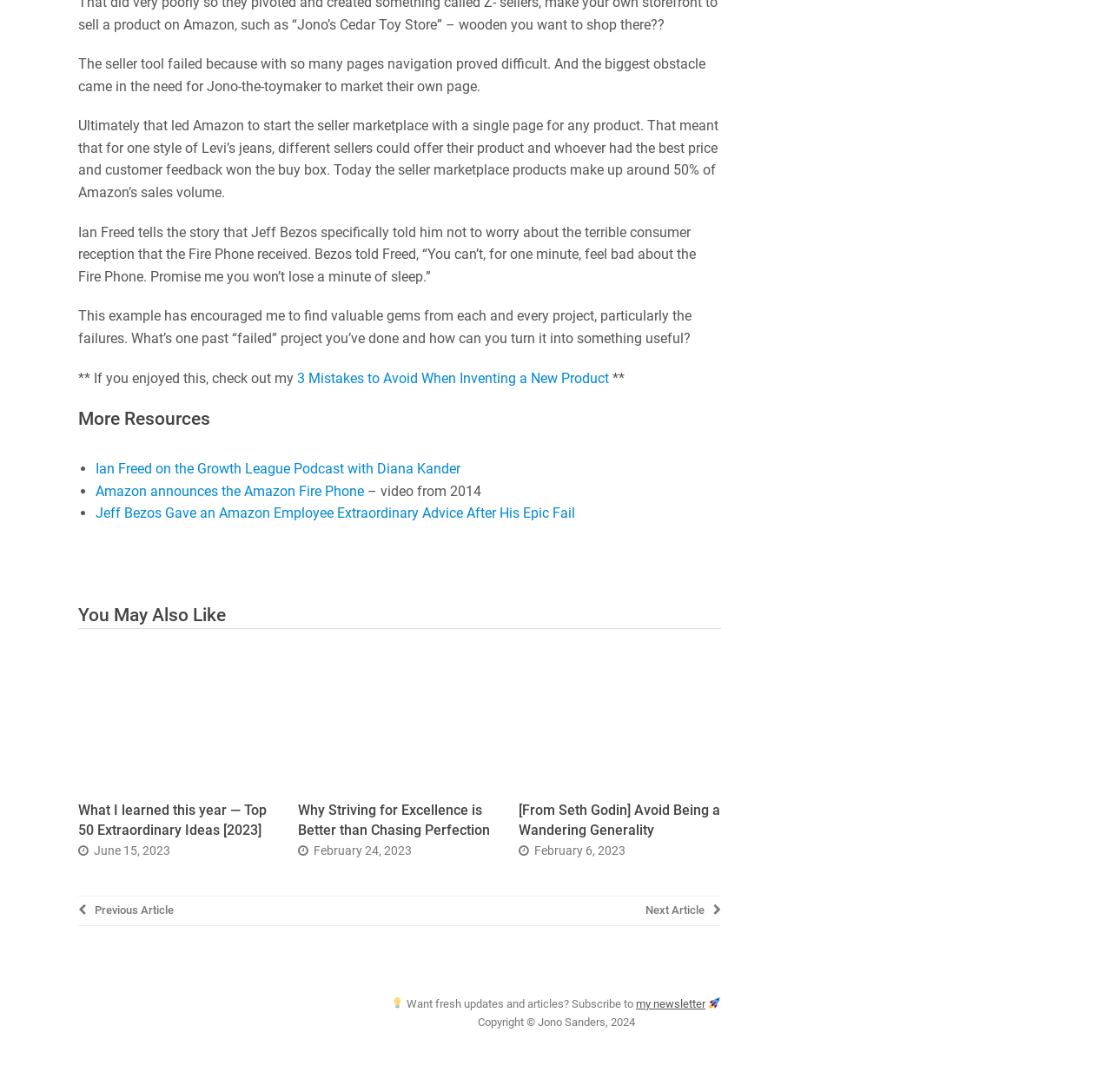Please identify the bounding box coordinates of the element I need to click to follow this instruction: "Go to the next story".

None